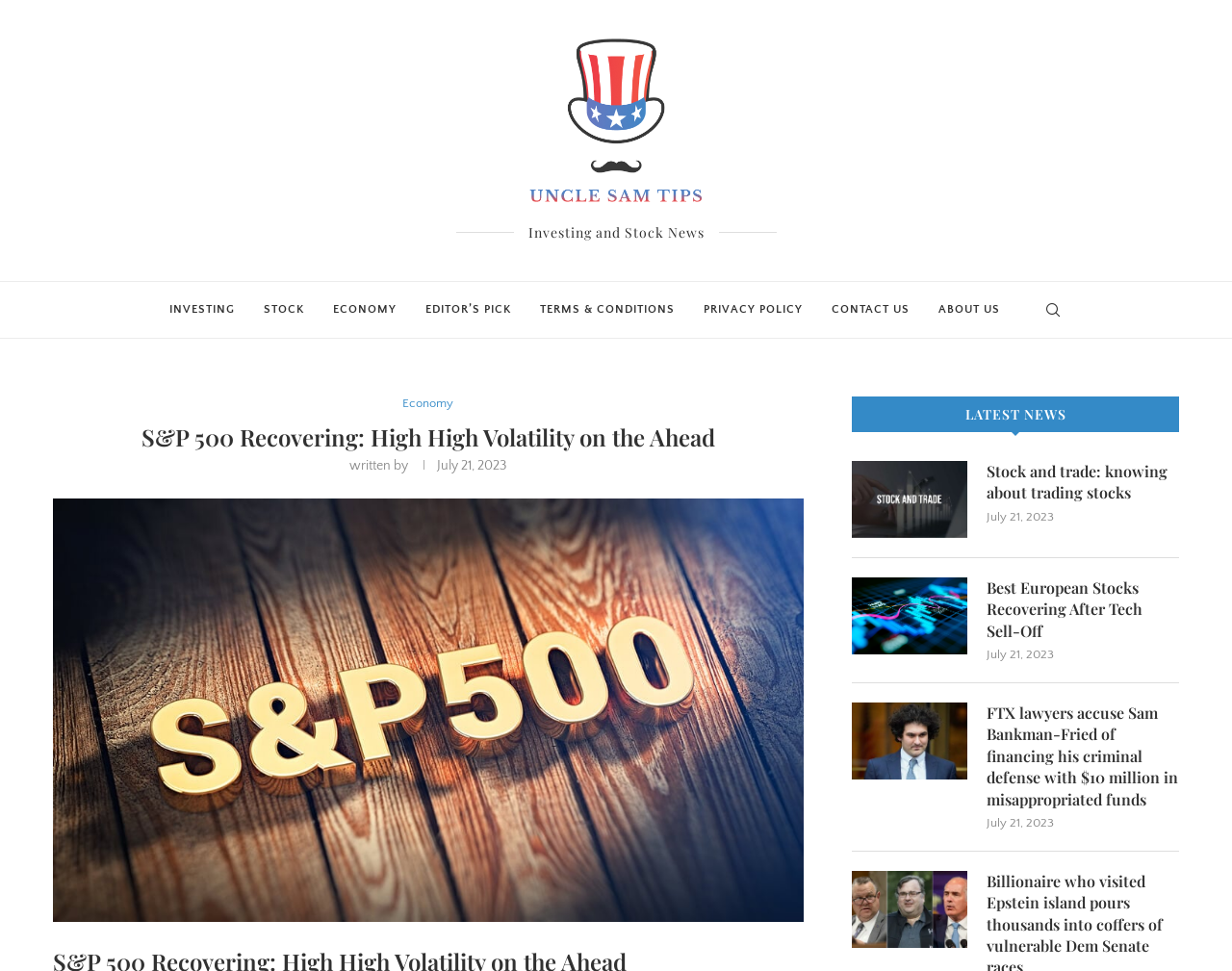Locate the bounding box coordinates of the region to be clicked to comply with the following instruction: "Visit the 'LATEST NEWS' section". The coordinates must be four float numbers between 0 and 1, in the form [left, top, right, bottom].

[0.691, 0.408, 0.957, 0.445]